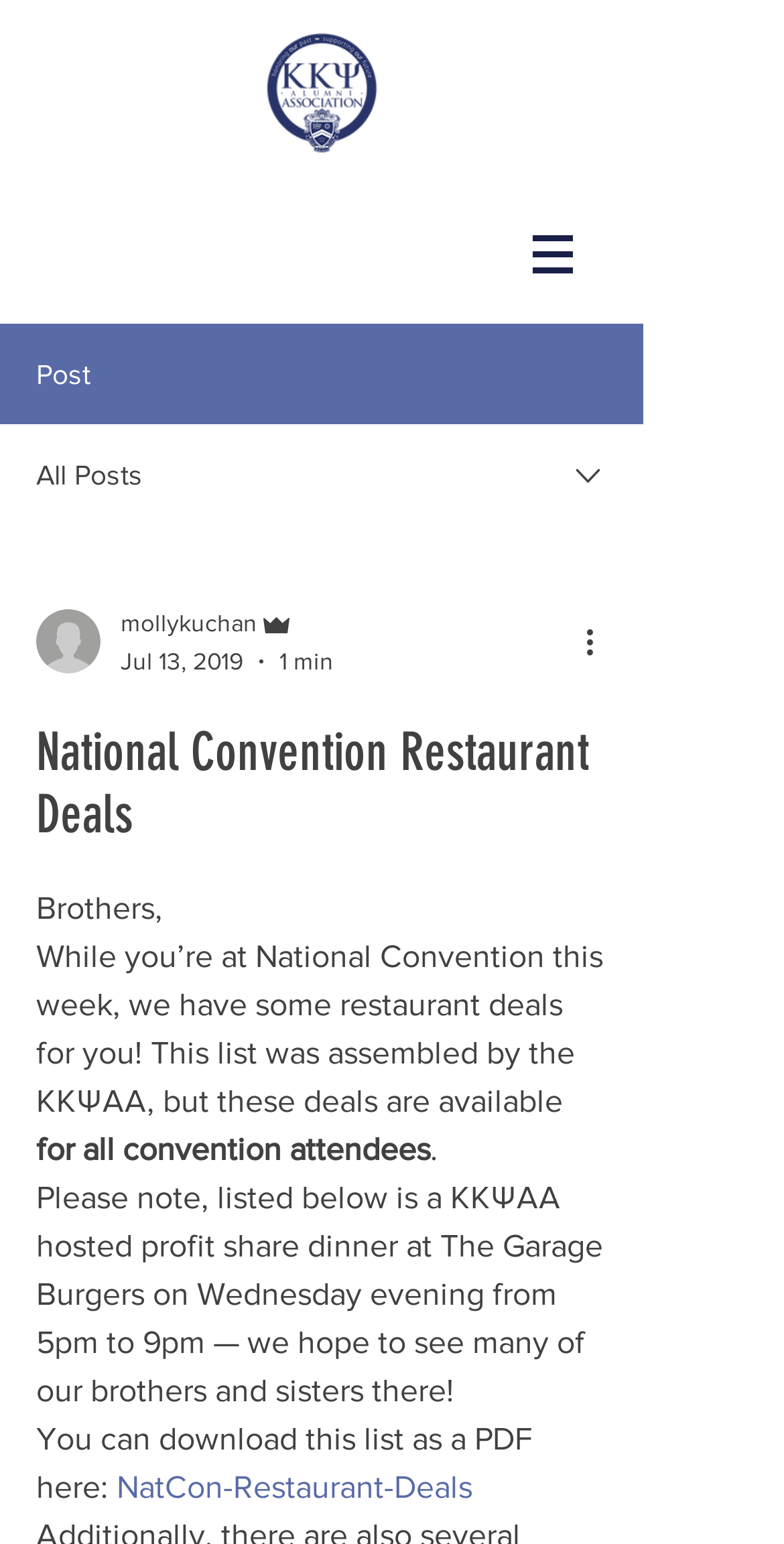What is the event mentioned in the text?
Using the image, answer in one word or phrase.

National Convention